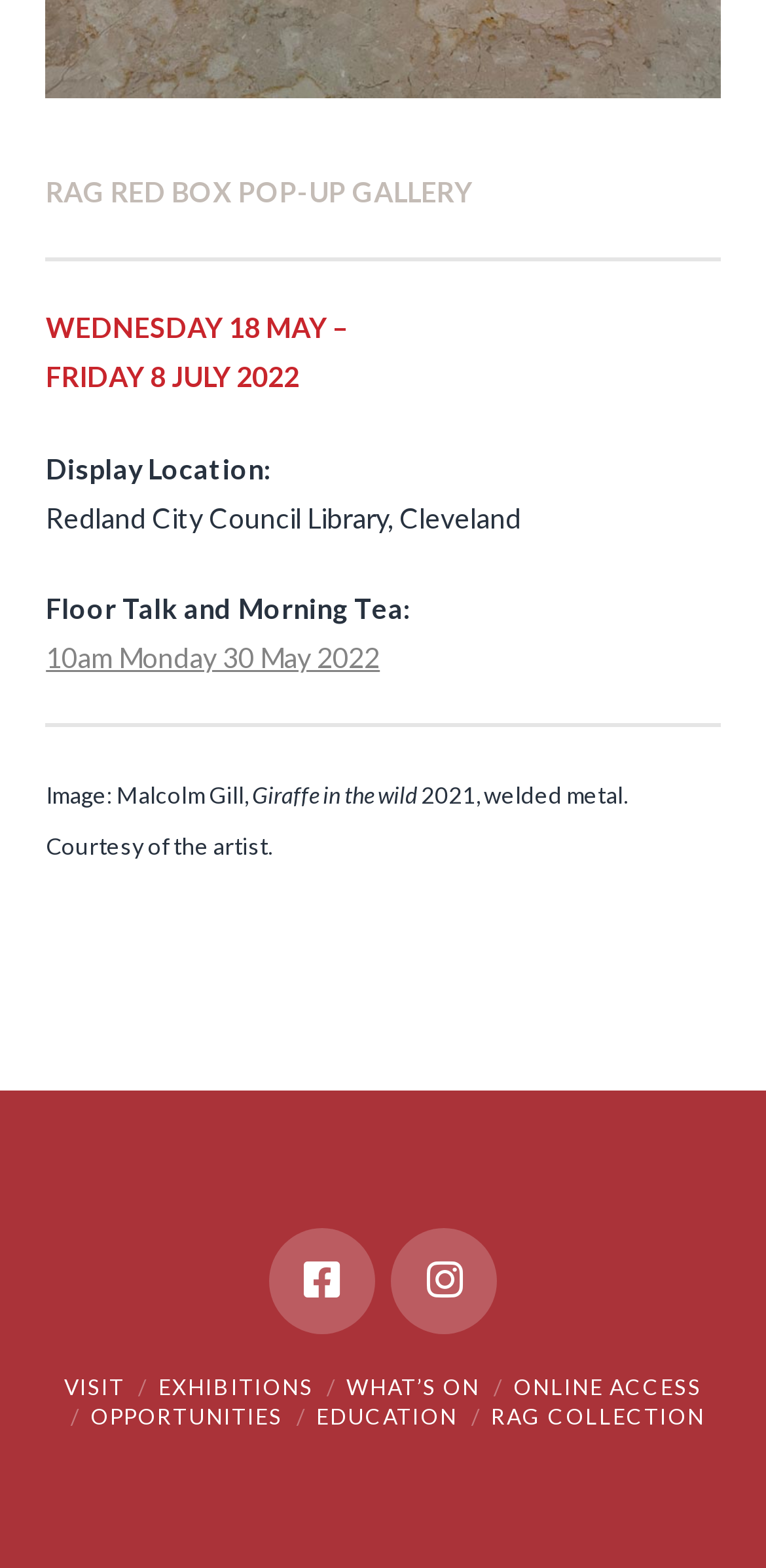Locate the bounding box coordinates of the clickable area needed to fulfill the instruction: "Check online access".

[0.67, 0.876, 0.917, 0.893]